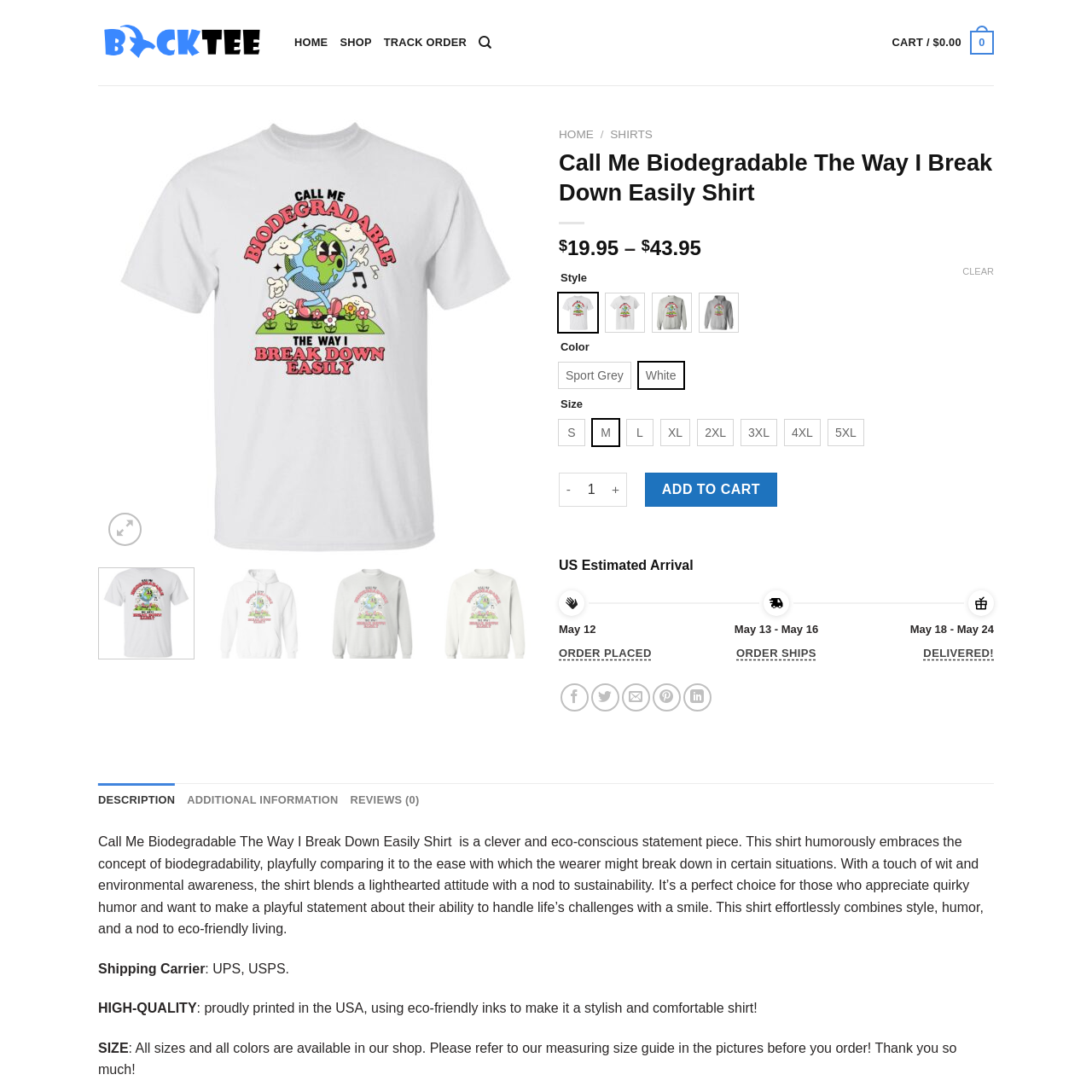Where is the eco-friendly printing done?  
Carefully review the image highlighted by the red outline and respond with a comprehensive answer based on the image's content.

According to the caption, the eco-friendly printing on the shirt is done in the USA, which suggests that the manufacturer prioritizes environmental sustainability in their production process.